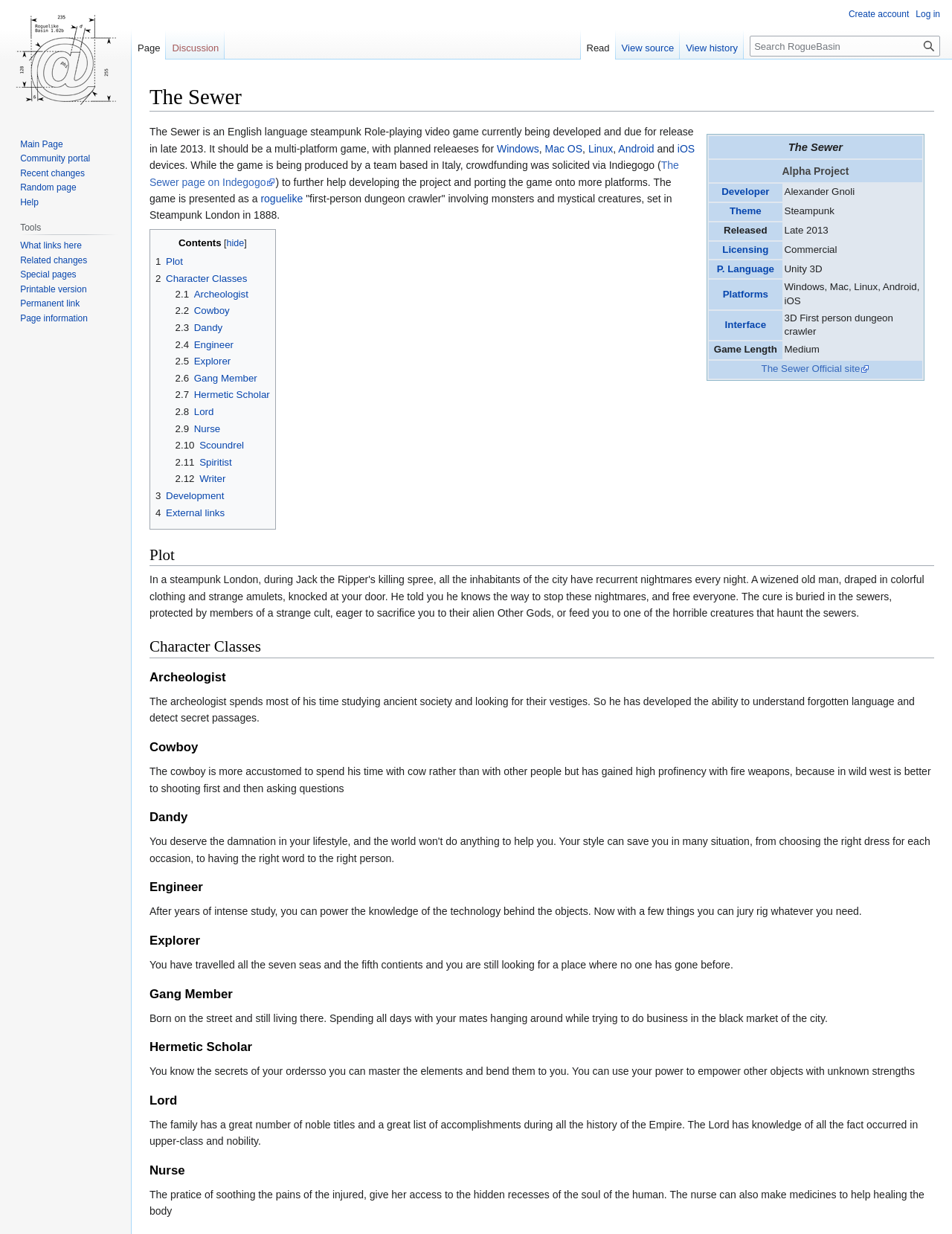What is the expected release year of the game The Sewer?
Provide a short answer using one word or a brief phrase based on the image.

2013